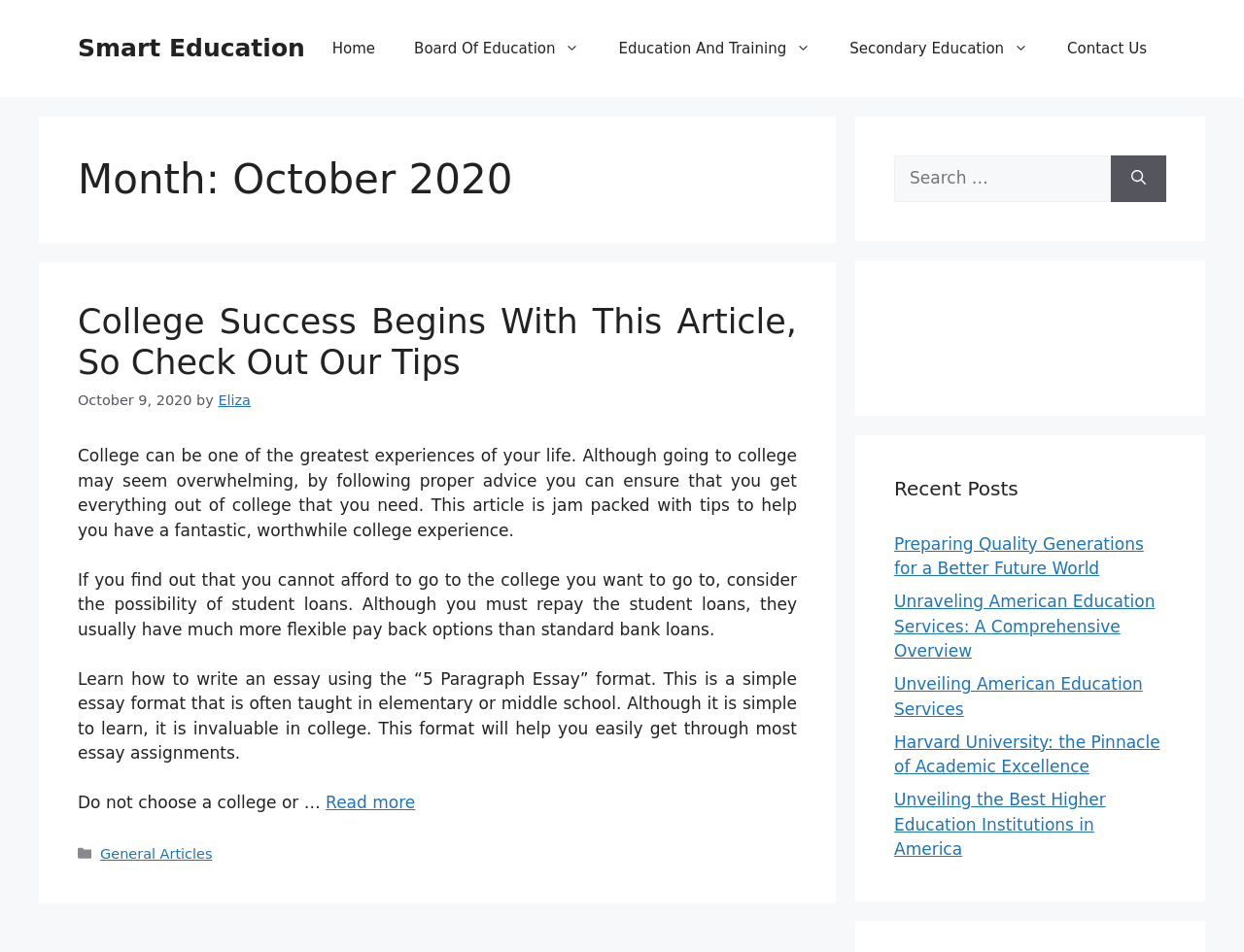Please locate the bounding box coordinates of the region I need to click to follow this instruction: "Go to the home page".

[0.251, 0.02, 0.317, 0.082]